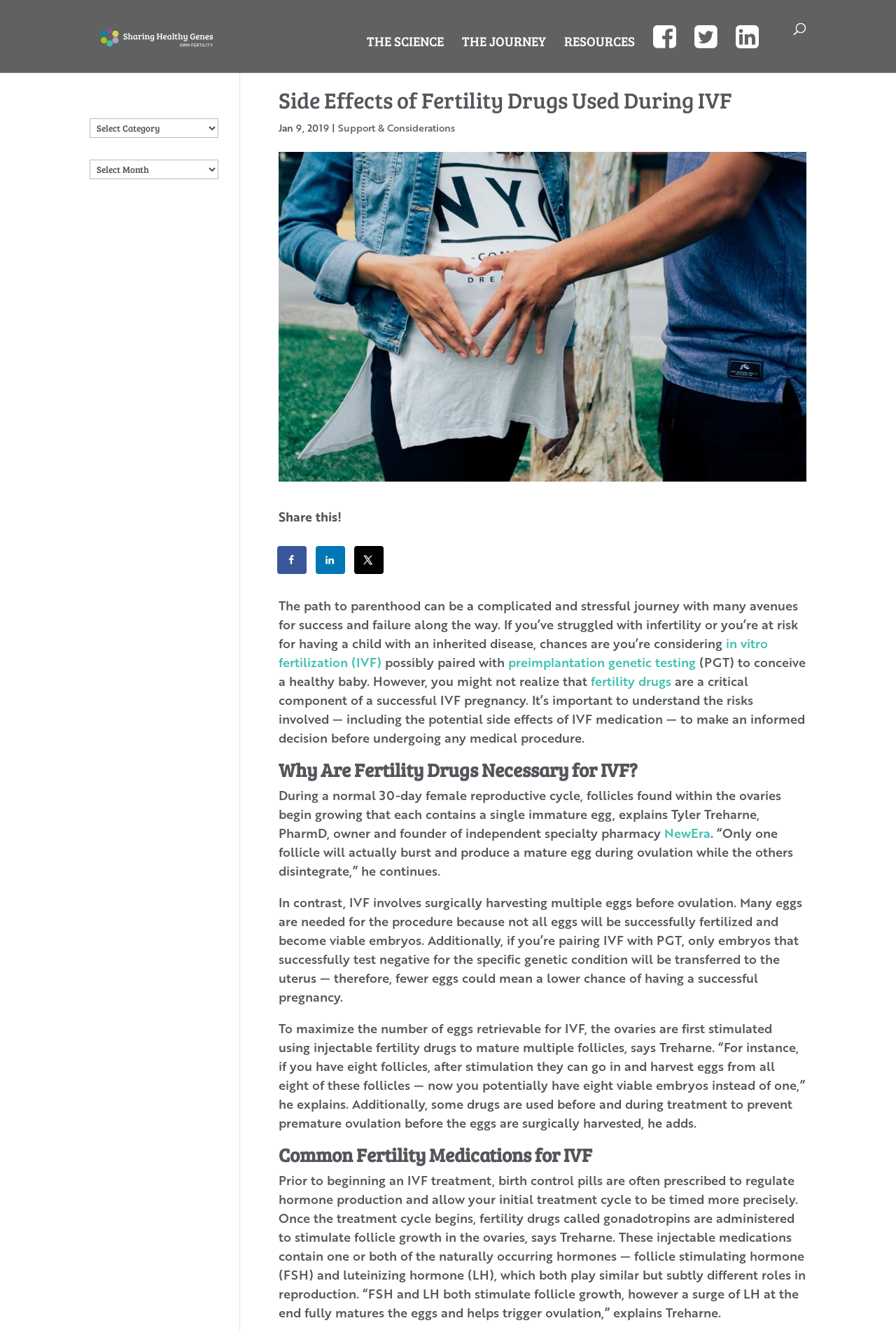Using the information in the image, give a comprehensive answer to the question: 
What is the role of LH in reproduction?

According to the webpage, LH (luteinizing hormone) stimulates follicle growth, and a surge of LH at the end fully matures the eggs and helps trigger ovulation, as explained by Treharne.